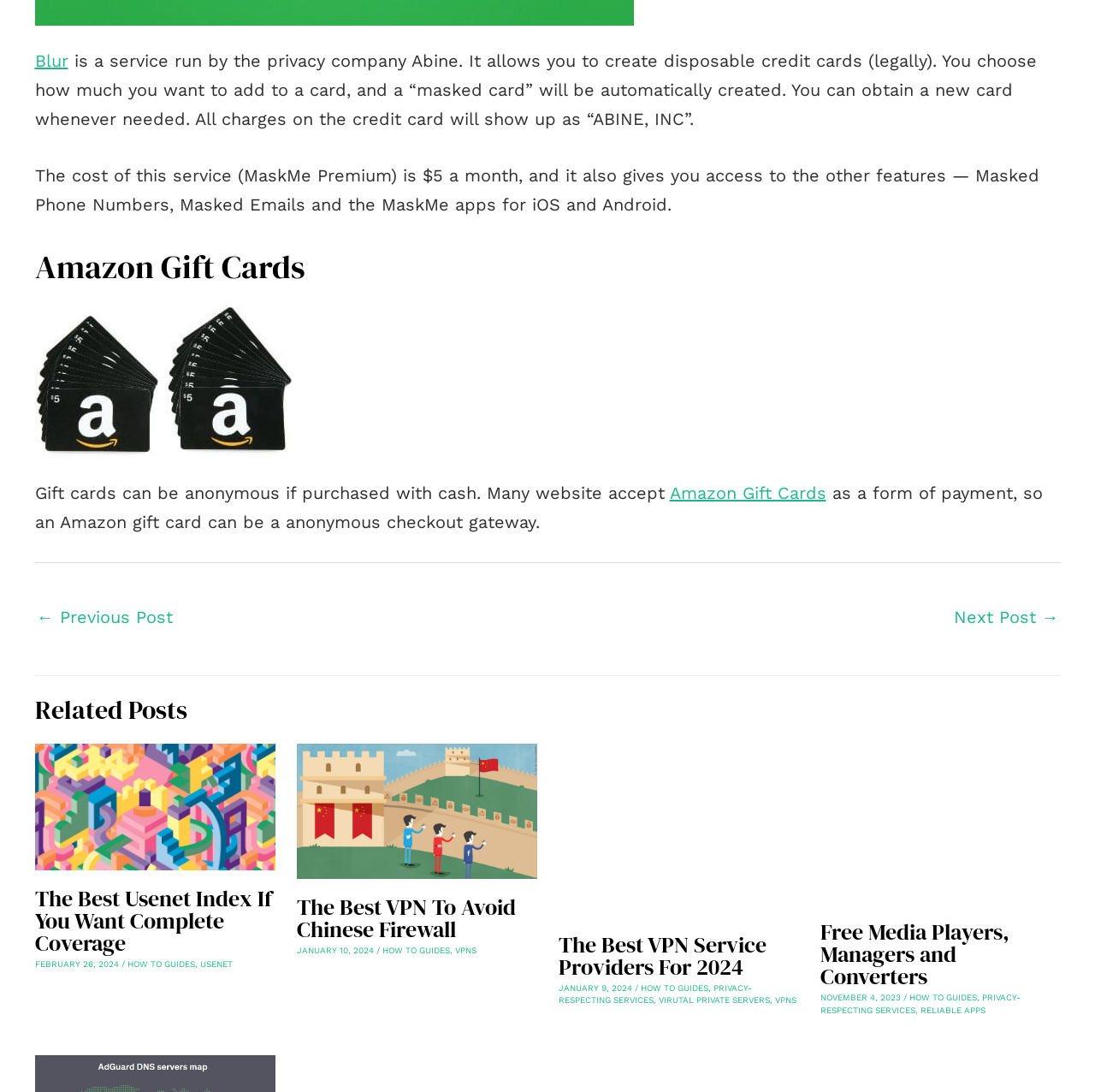Respond with a single word or phrase:
How many comments are there on this webpage?

4